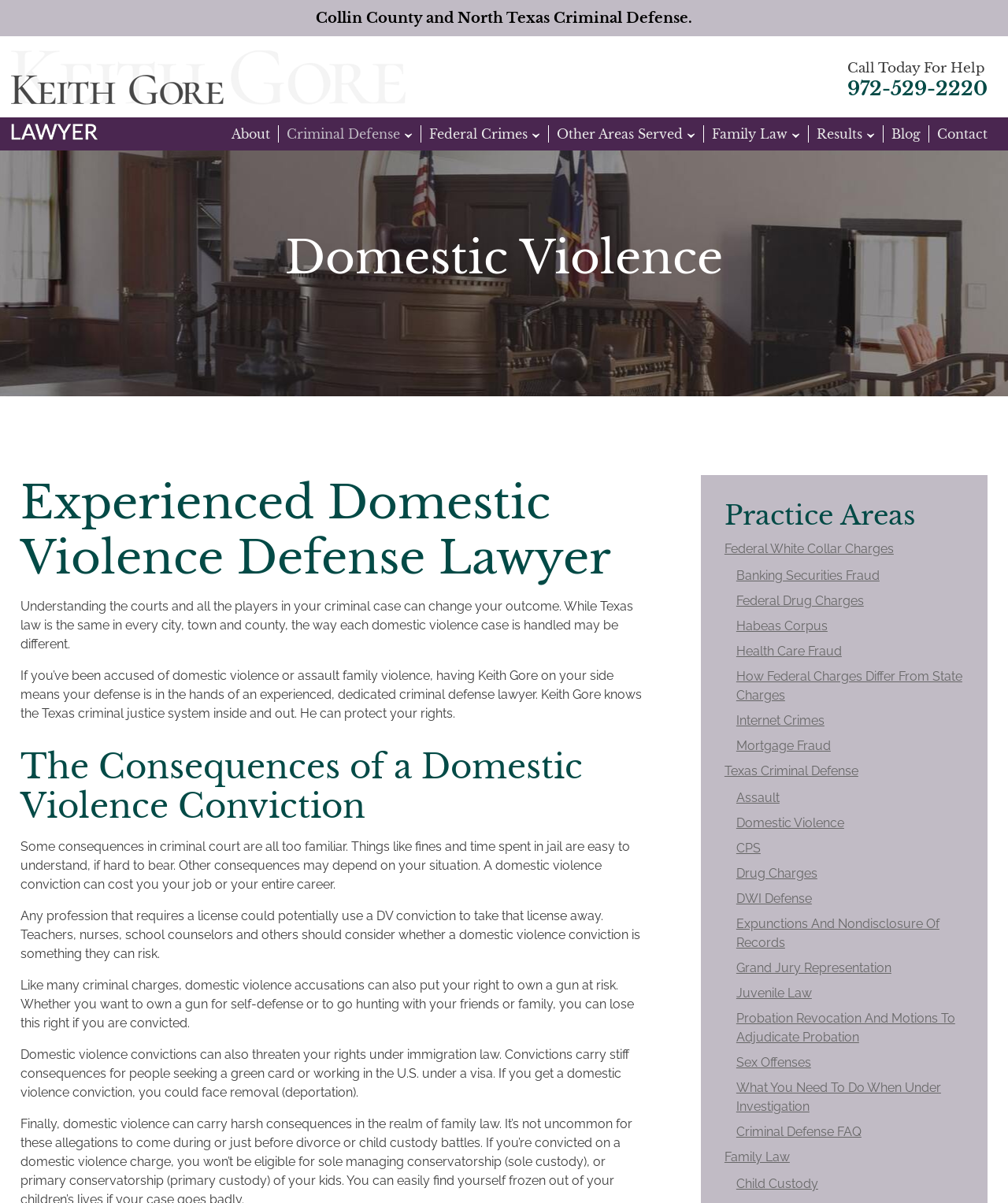Identify the bounding box for the element characterized by the following description: "Child Custody".

[0.73, 0.976, 0.812, 0.992]